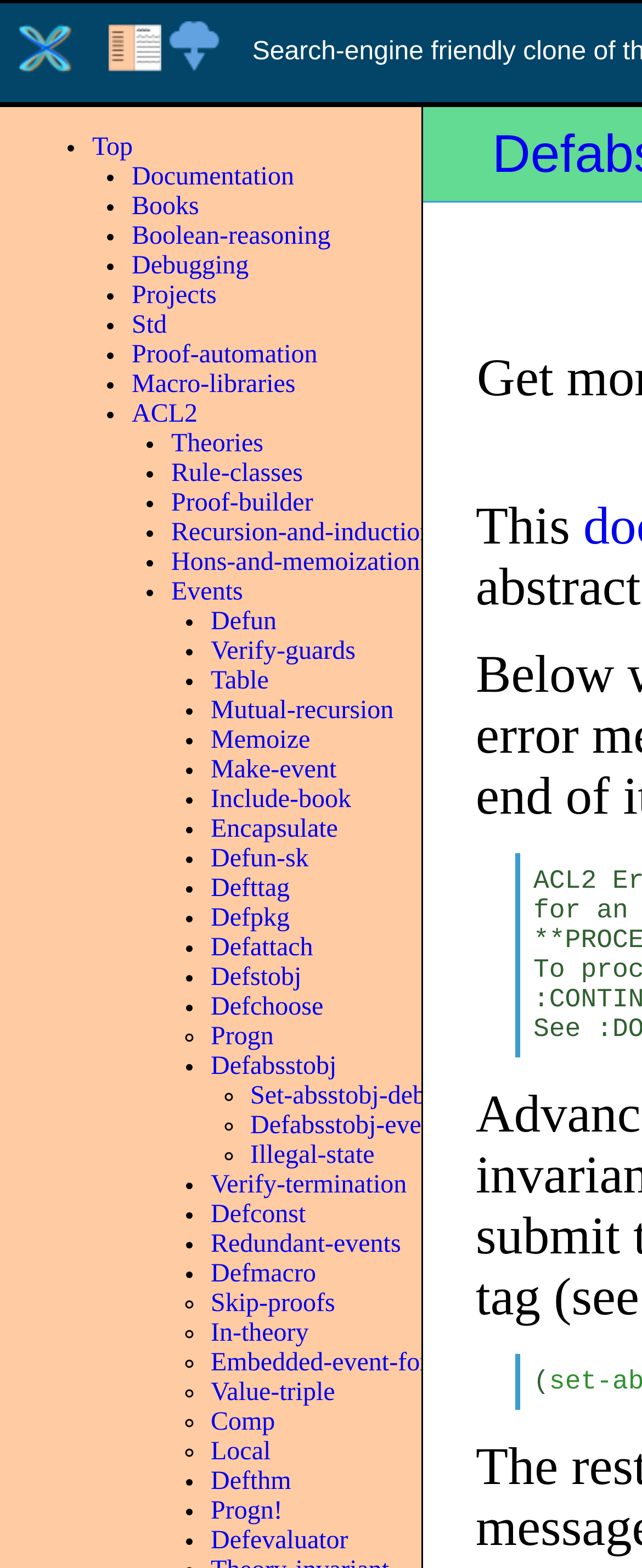Highlight the bounding box coordinates of the element that should be clicked to carry out the following instruction: "Explore Defun". The coordinates must be given as four float numbers ranging from 0 to 1, i.e., [left, top, right, bottom].

[0.328, 0.388, 0.431, 0.405]